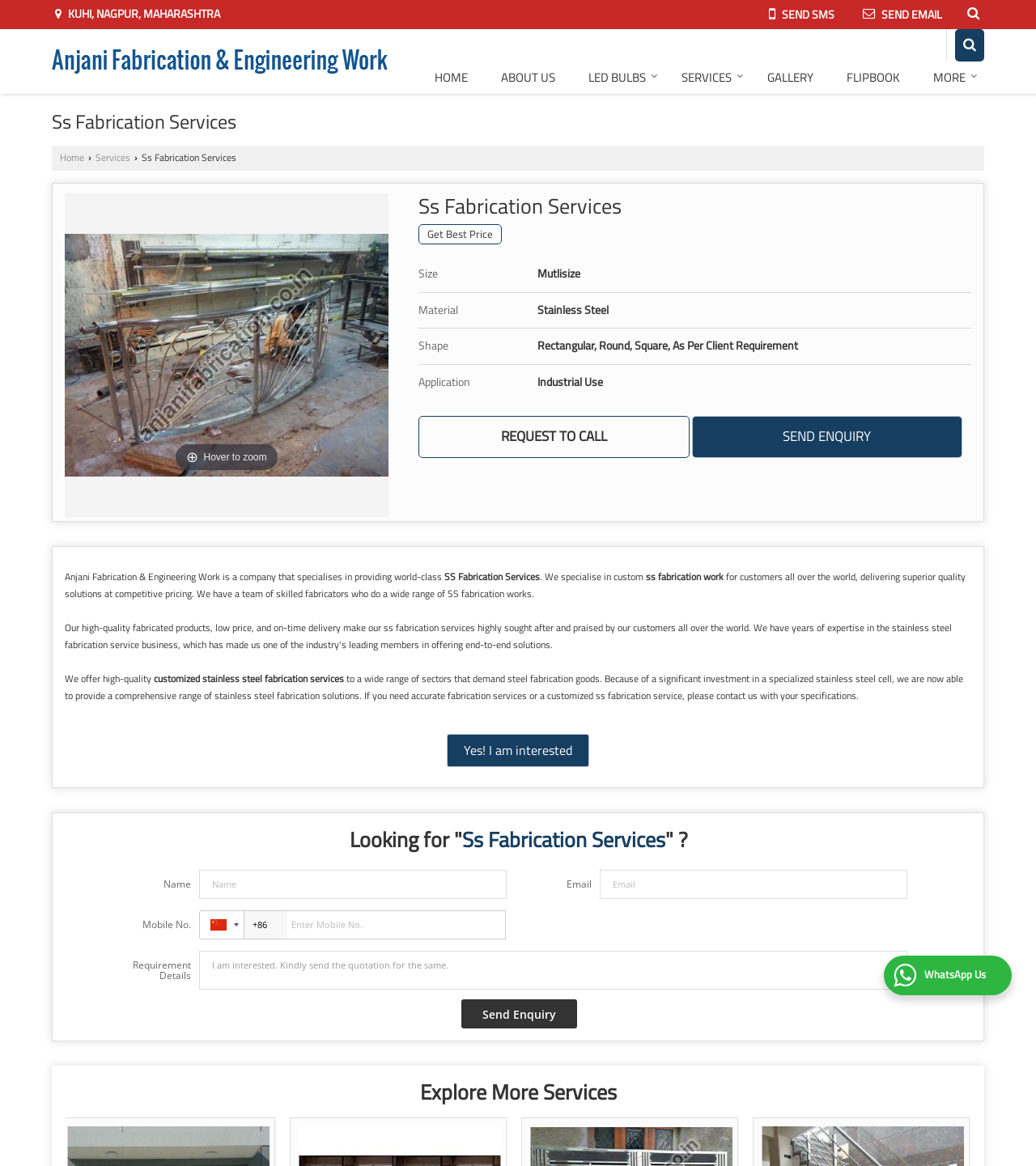Can you determine the bounding box coordinates of the area that needs to be clicked to fulfill the following instruction: "Click on the 'HOME' link"?

[0.404, 0.053, 0.467, 0.08]